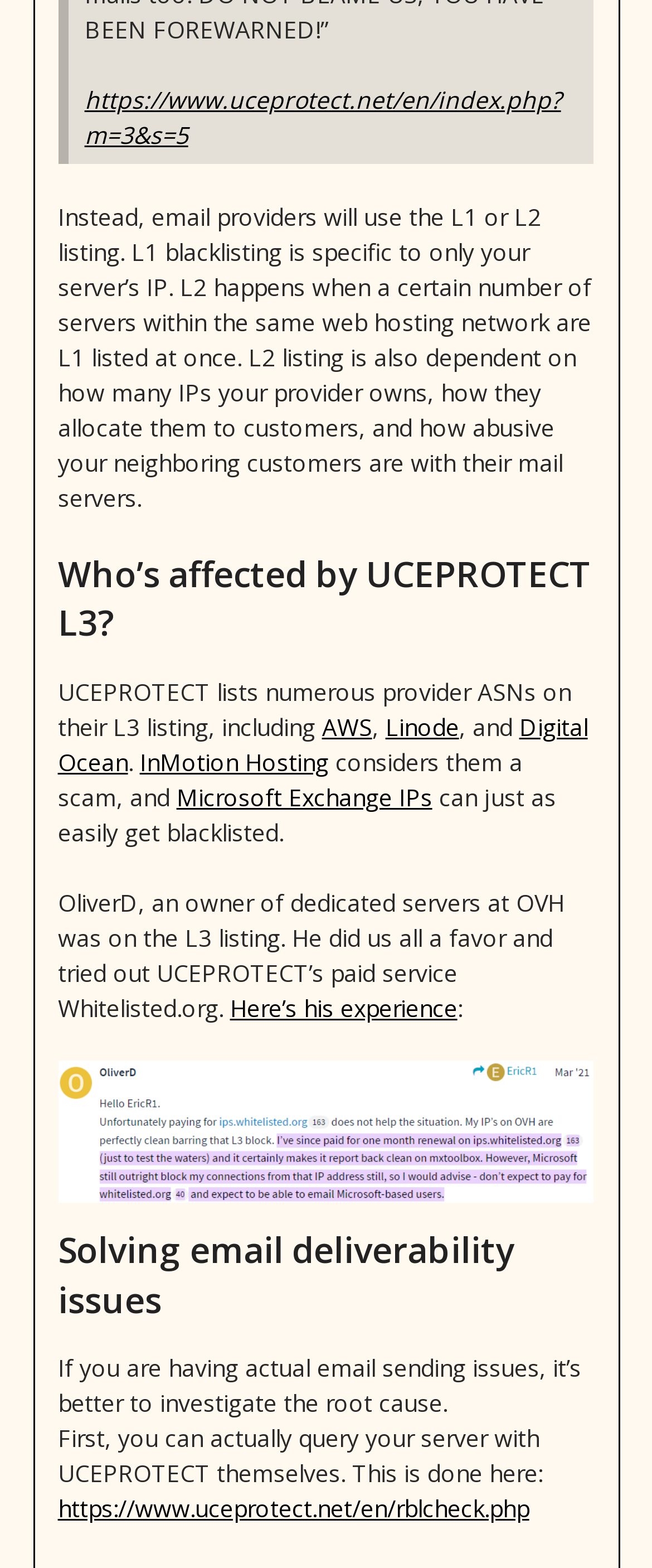Can you show the bounding box coordinates of the region to click on to complete the task described in the instruction: "Read about OliverD's experience with UCEPROTECT's paid service"?

[0.353, 0.632, 0.701, 0.653]